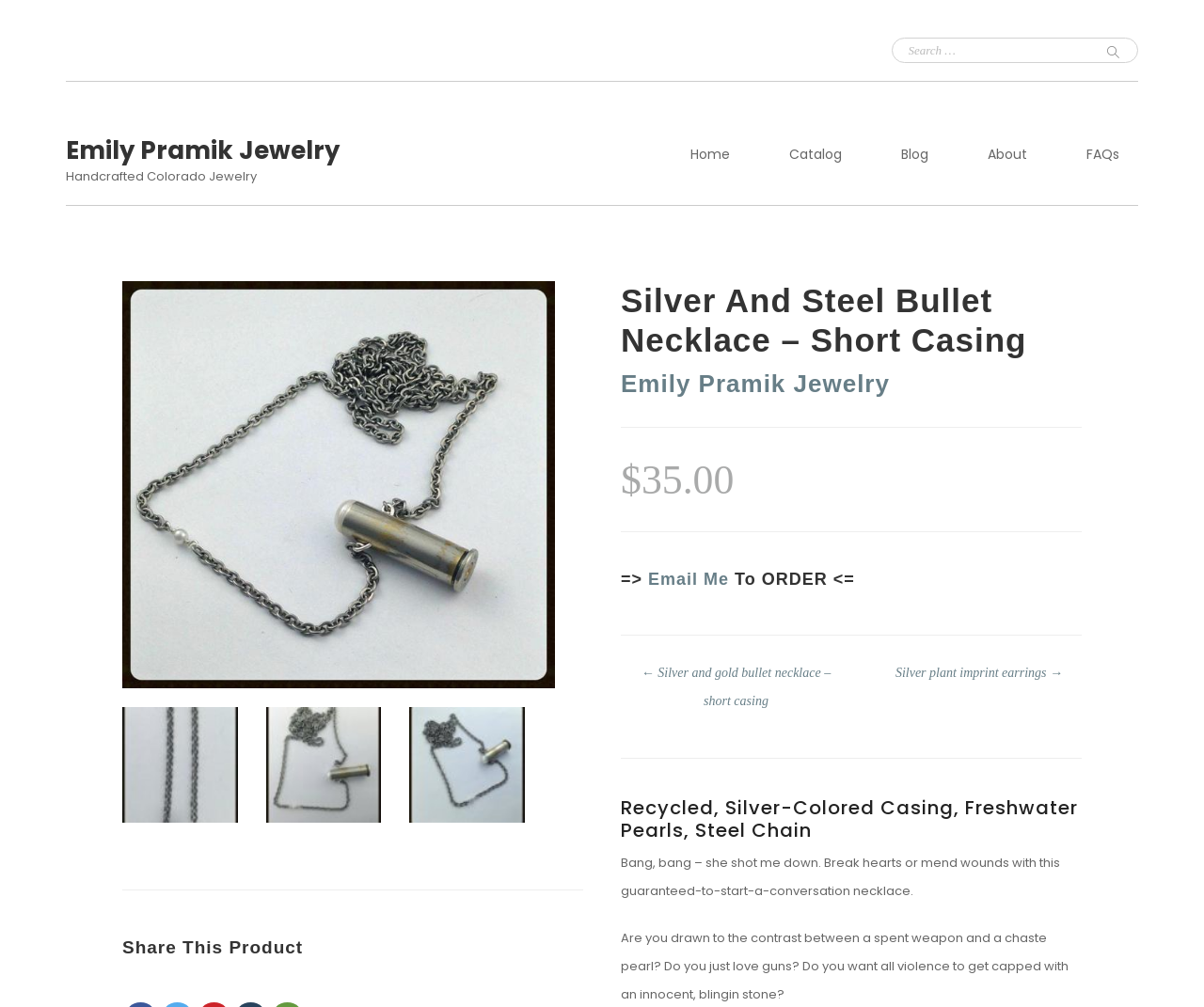Describe the entire webpage, focusing on both content and design.

The webpage is about a silver and steel bullet necklace, specifically the "short casing" design, sold by Emily Pramik Jewelry. At the top, there is a search bar with a "Search for:" label and a search button. Below the search bar, there is a horizontal separator line. 

On the top-left, there is a link to the Emily Pramik Jewelry website, followed by a text "Handcrafted Colorado Jewelry". On the top-right, there are five navigation links: "Home", "Catalog", "Blog", "About", and "FAQs". 

Below the navigation links, there is another horizontal separator line. The main content of the webpage is divided into two sections. On the left, there are four images, each with a link, possibly showcasing different views of the necklace. 

On the right, there is a section with the title "Silver And Steel Bullet Necklace – Short Casing" and the brand name "Emily Pramik Jewelry". Below the title, there is a price of $35.00. The description of the necklace is provided in two paragraphs, highlighting its unique features and the inspiration behind its design. 

There is also a call-to-action to "Email Me To ORDER" with a link to send an email. Below the description, there is a "Posts" navigation section with links to previous and next posts, possibly showcasing other jewelry designs. Finally, there is a detailed description of the necklace's materials, including recycled silver-colored casing, freshwater pearls, and steel chain.